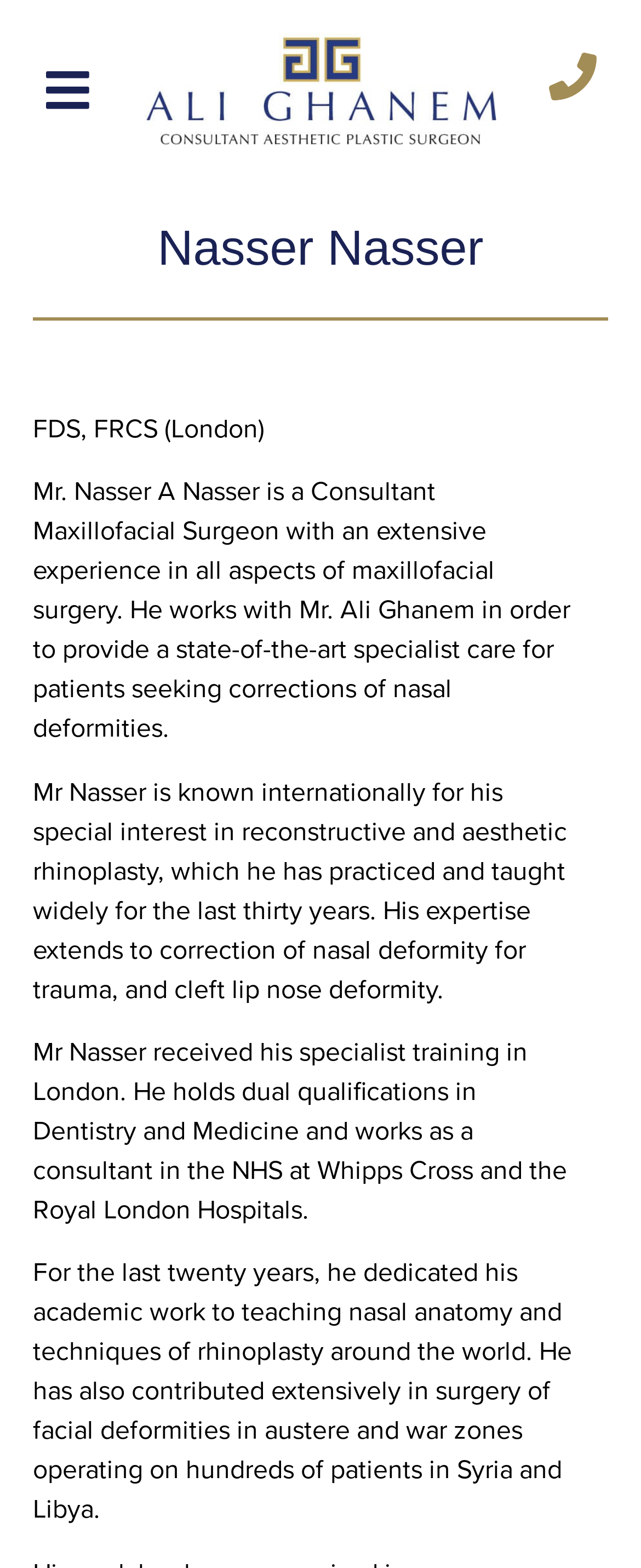What hospitals does Mr. Nasser work at?
Provide a short answer using one word or a brief phrase based on the image.

Whipps Cross and the Royal London Hospitals